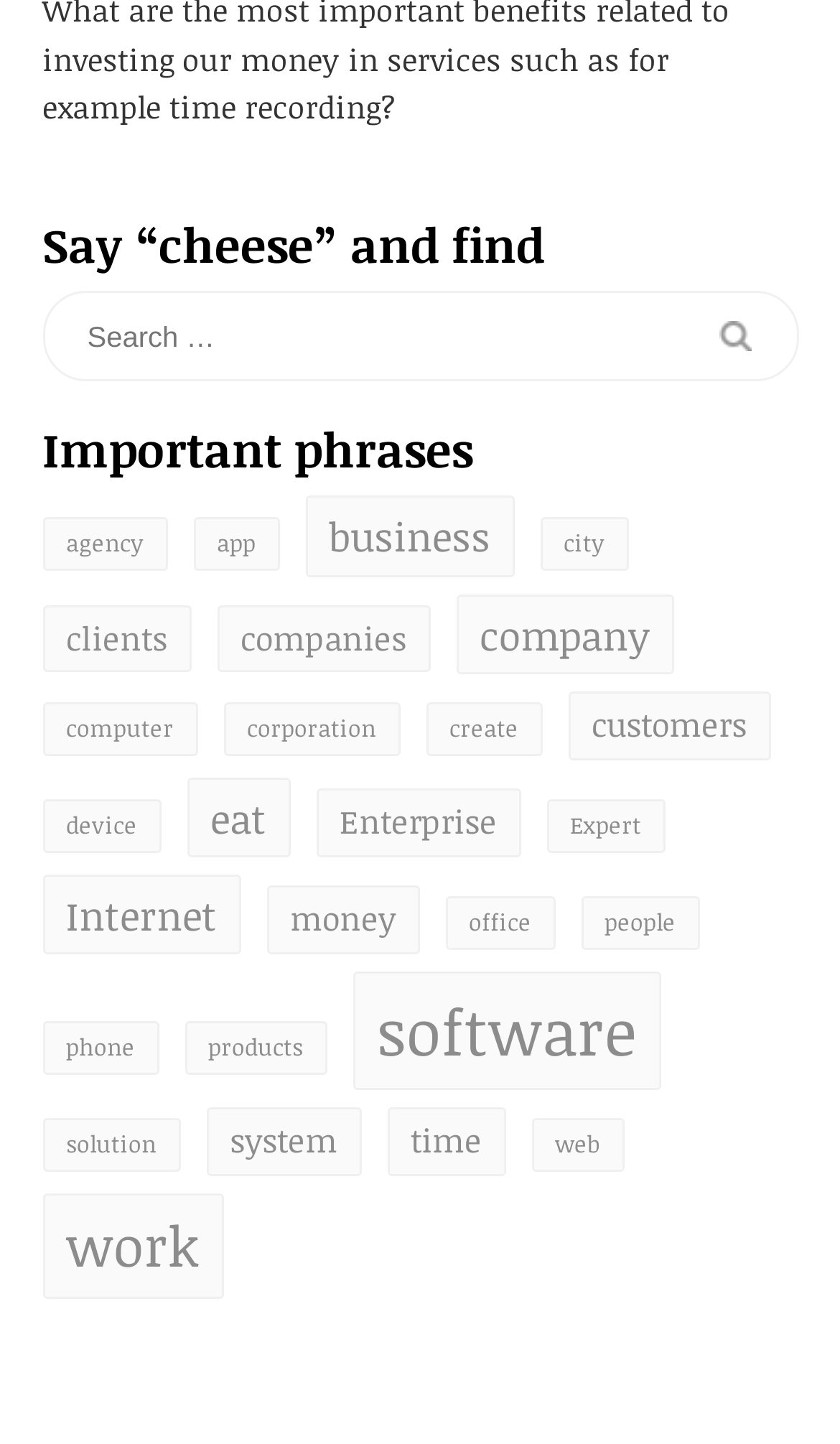Please locate the bounding box coordinates of the element that should be clicked to achieve the given instruction: "Find phrases related to 'business'".

[0.363, 0.344, 0.612, 0.399]